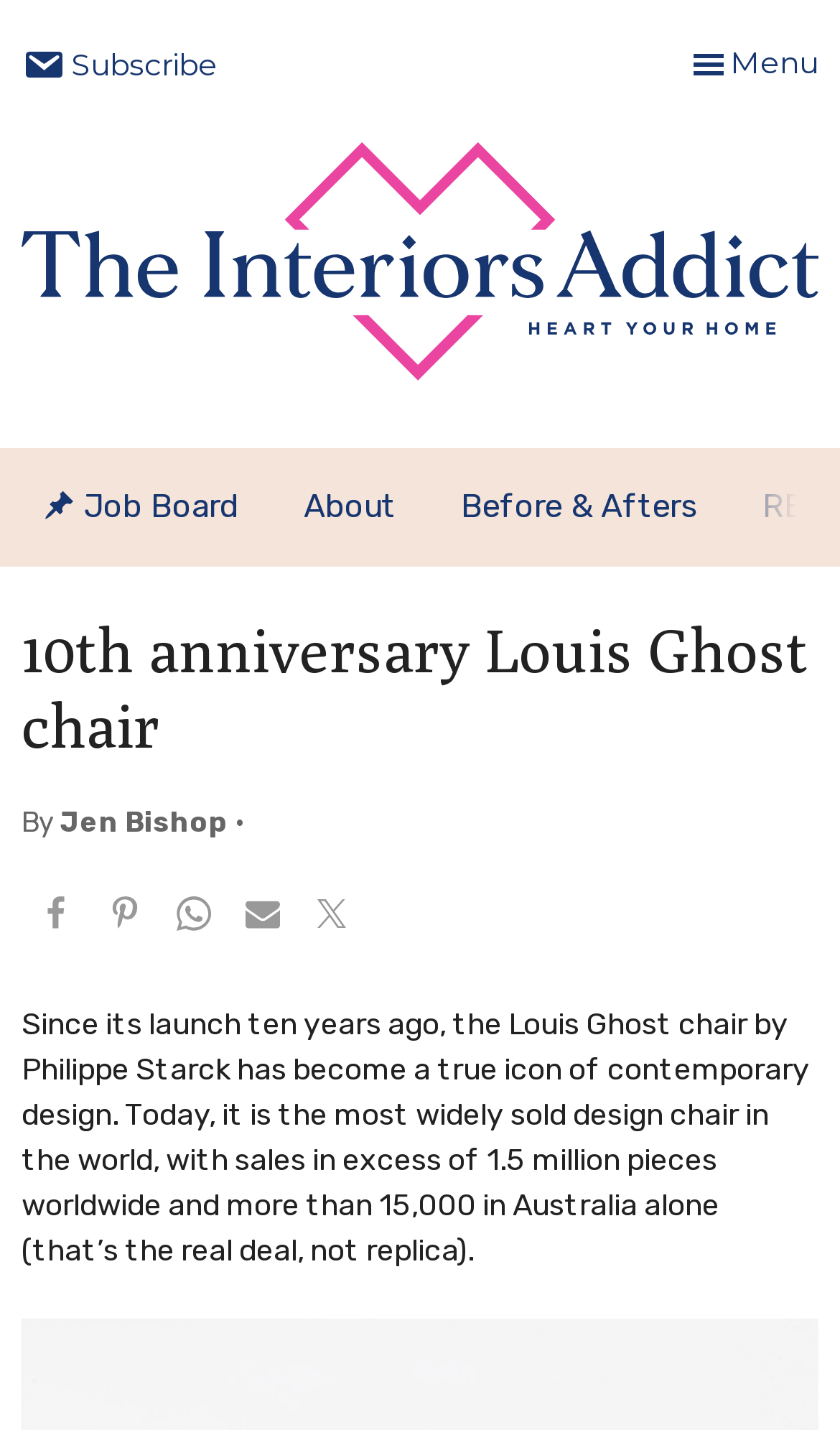Provide an in-depth caption for the elements present on the webpage.

The webpage is about the 10th anniversary of the Louis Ghost chair designed by Philippe Starck. At the top, there are four "Skip to" links, followed by a large image that spans almost the entire width of the page. Below the image, there is a link to "The Interiors Addict" and a static text "Heart Your Home". On the right side, there is a "Toggle Menu" button and a "Subscribe" link.

The main navigation menu is located below, with a list of links including "Job Board", "About", and "Before & Afters". Below the navigation menu, there is a header section with a heading that reads "10th anniversary Louis Ghost chair". The author's name, "Jen Bishop", is mentioned below the heading, along with a series of social media sharing links, each accompanied by a small icon.

The main content of the page is a paragraph of text that describes the Louis Ghost chair's success, stating that it has become a true icon of contemporary design and has sold over 1.5 million pieces worldwide.